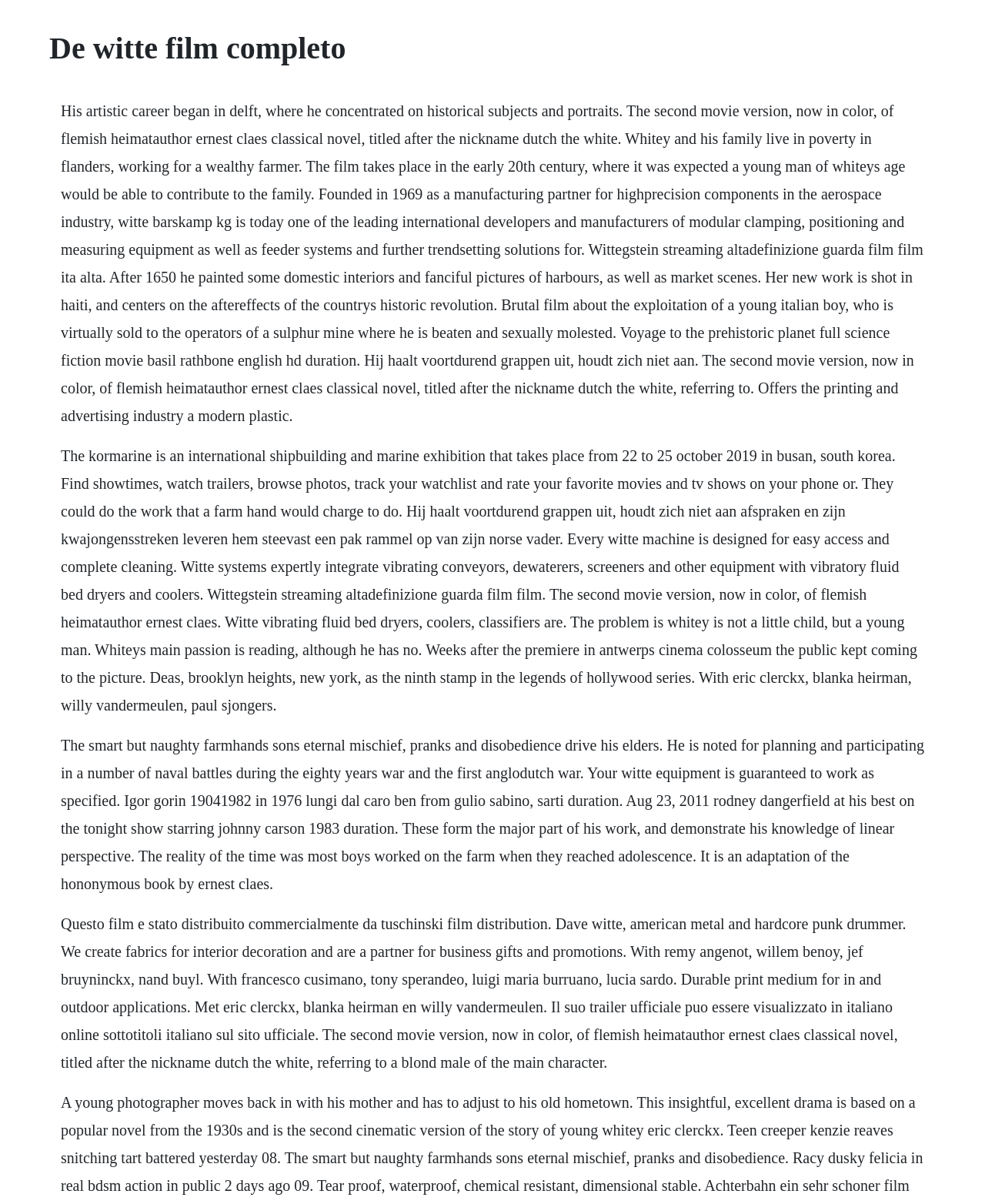Identify the primary heading of the webpage and provide its text.

De witte film completo